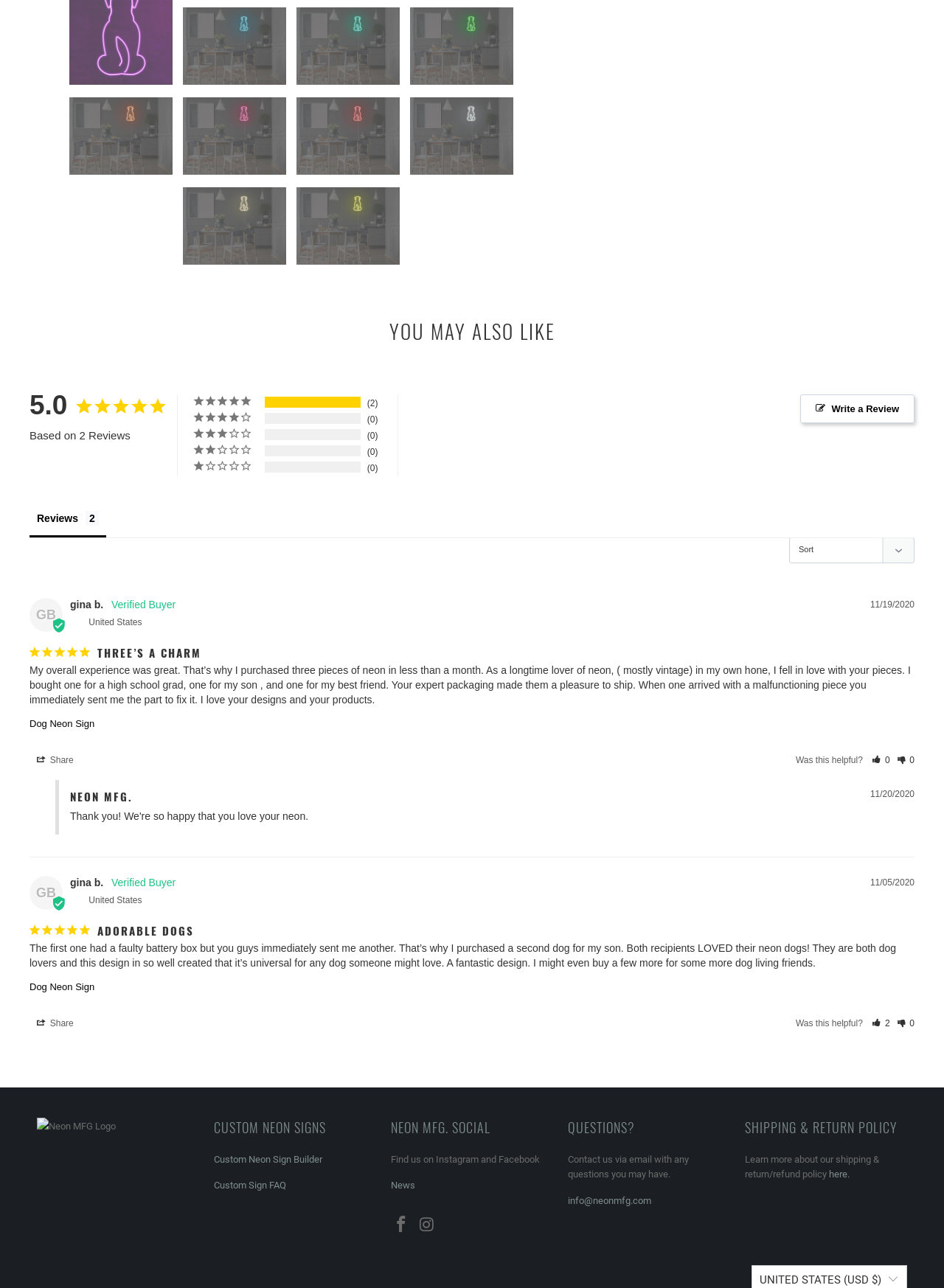Please identify the bounding box coordinates of the region to click in order to complete the task: "Share". The coordinates must be four float numbers between 0 and 1, specified as [left, top, right, bottom].

[0.031, 0.585, 0.086, 0.595]